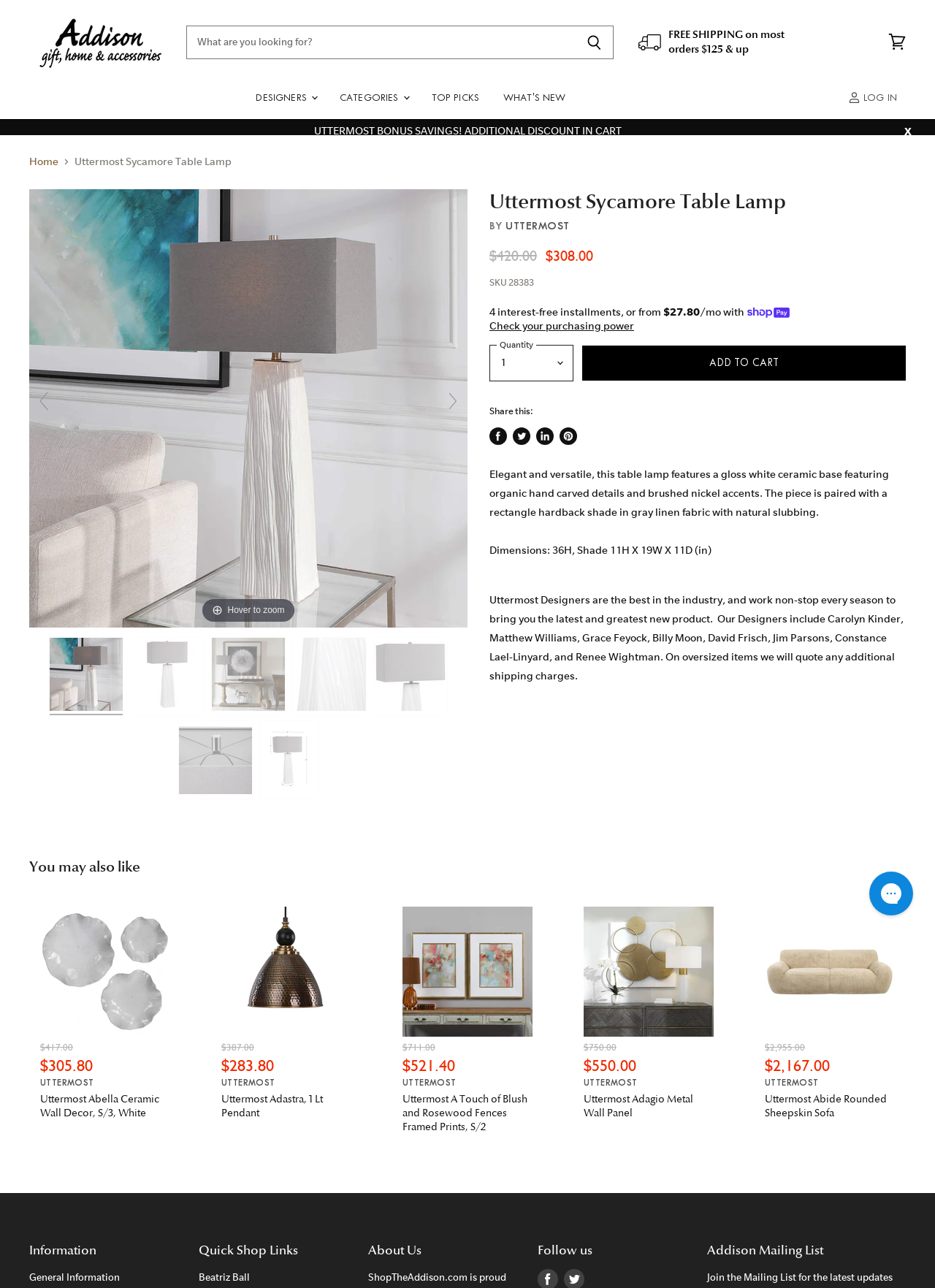Calculate the bounding box coordinates for the UI element based on the following description: "Share on Facebook". Ensure the coordinates are four float numbers between 0 and 1, i.e., [left, top, right, bottom].

[0.523, 0.32, 0.542, 0.334]